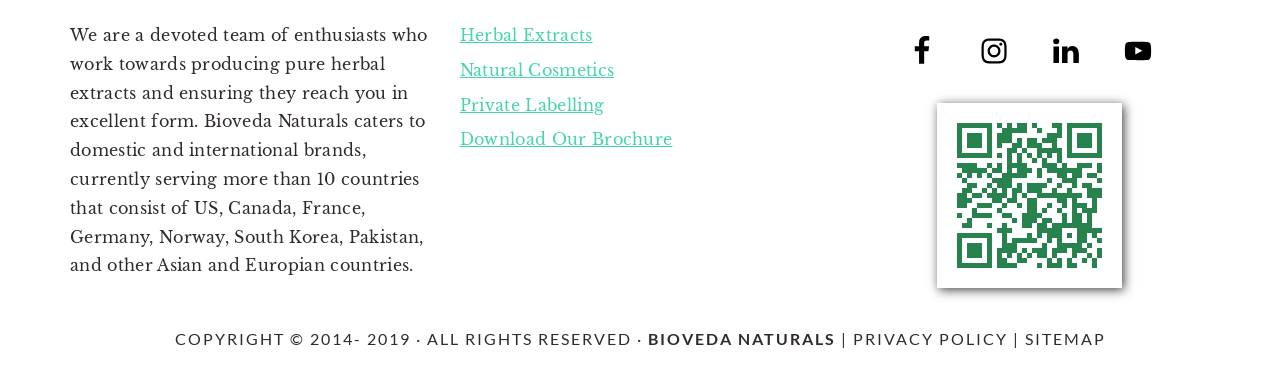Could you locate the bounding box coordinates for the section that should be clicked to accomplish this task: "Visit Facebook page".

[0.697, 0.056, 0.744, 0.217]